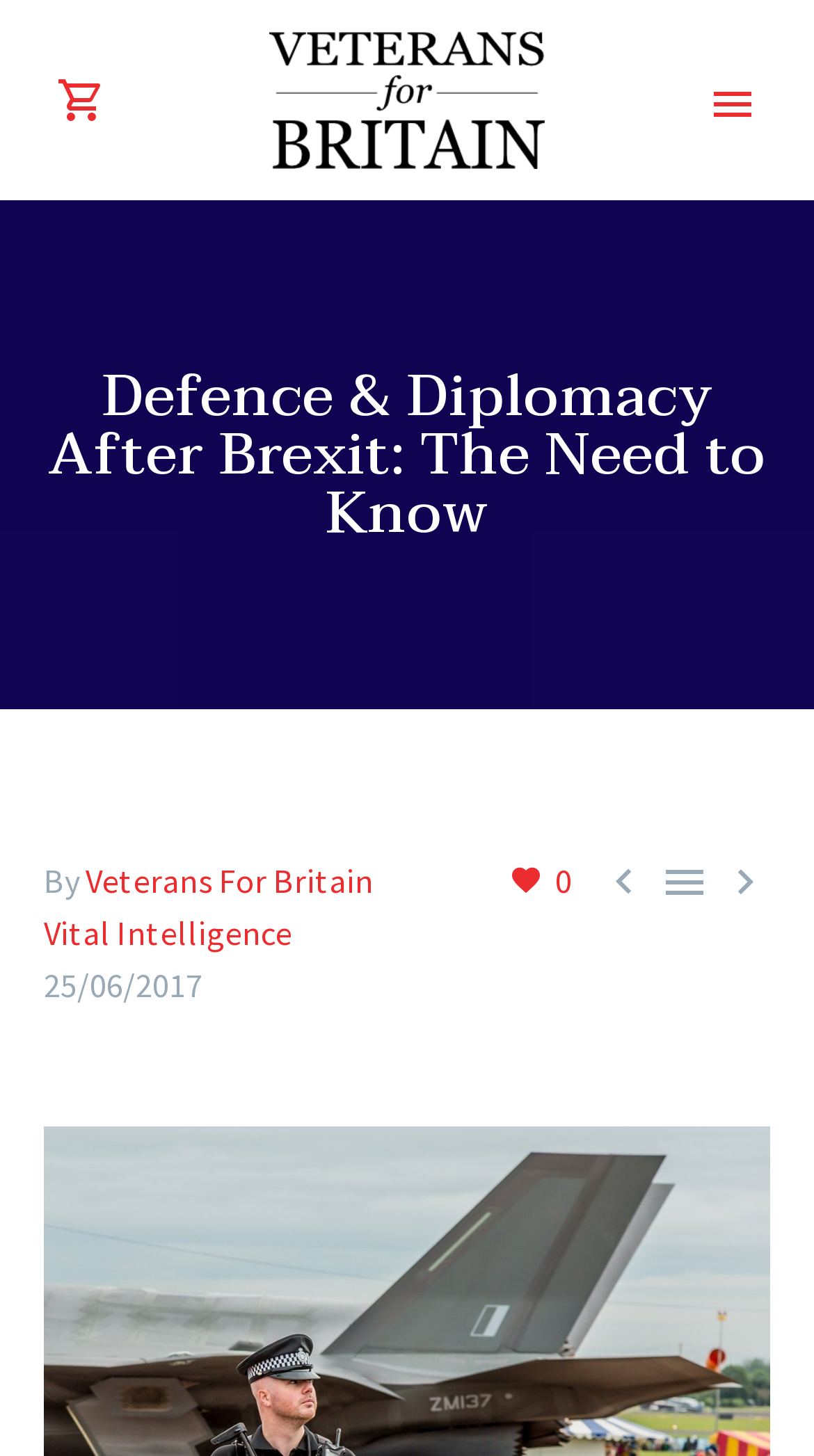Please reply to the following question using a single word or phrase: 
How many navigation links are there?

4